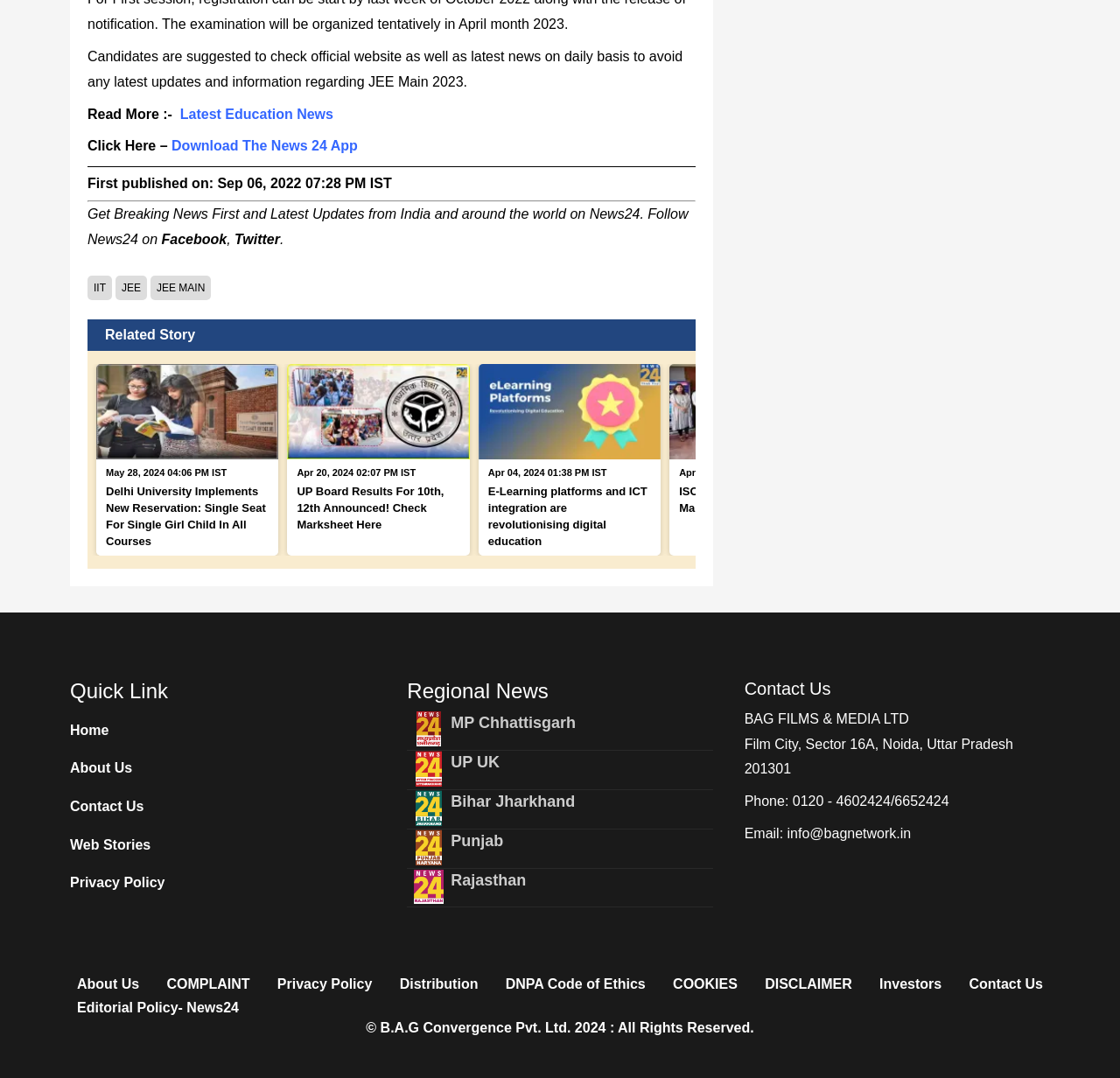Determine the bounding box coordinates of the section to be clicked to follow the instruction: "Follow News24 on Facebook". The coordinates should be given as four float numbers between 0 and 1, formatted as [left, top, right, bottom].

[0.144, 0.215, 0.202, 0.229]